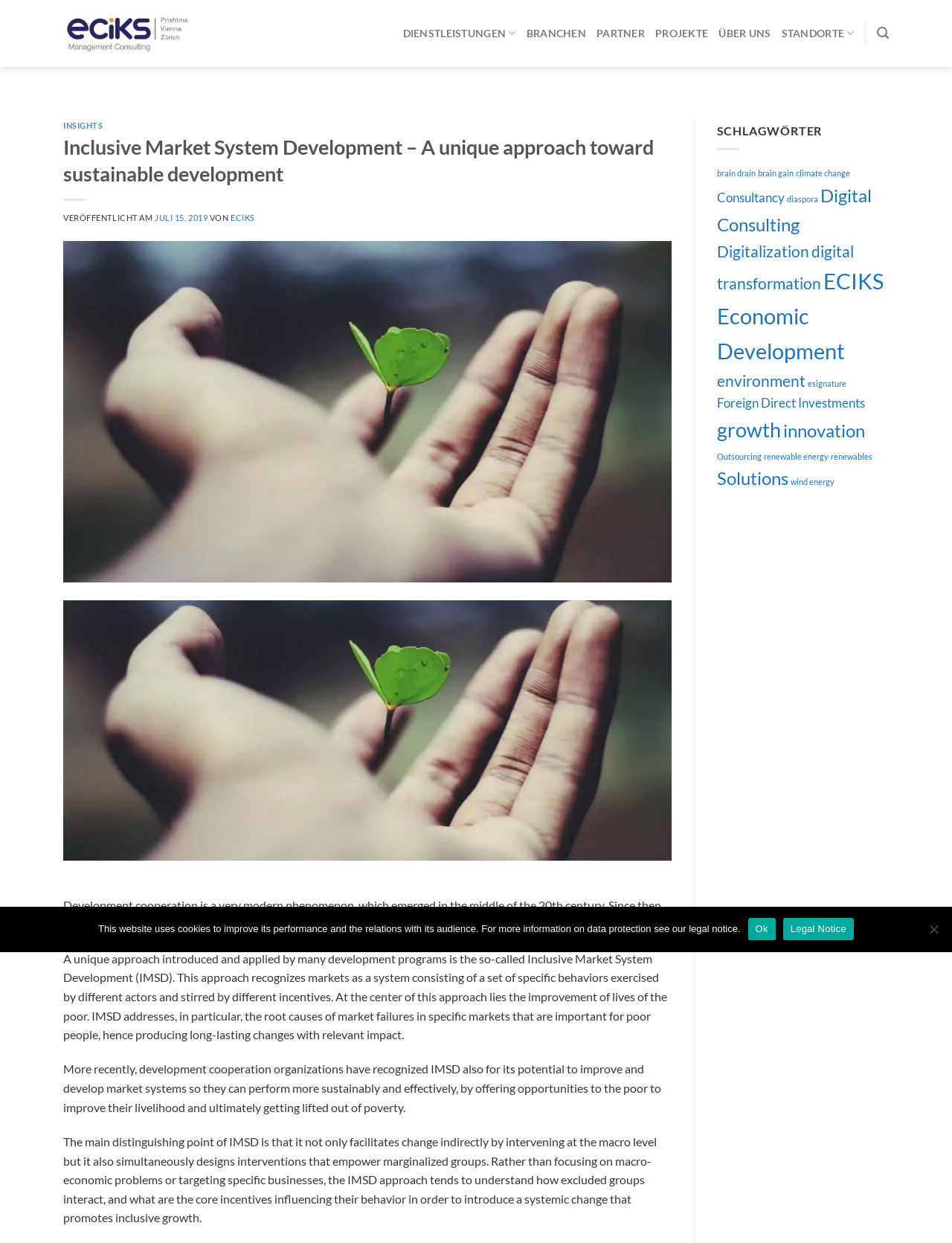Determine the main headline of the webpage and provide its text.

Inclusive Market System Development – A unique approach toward sustainable development